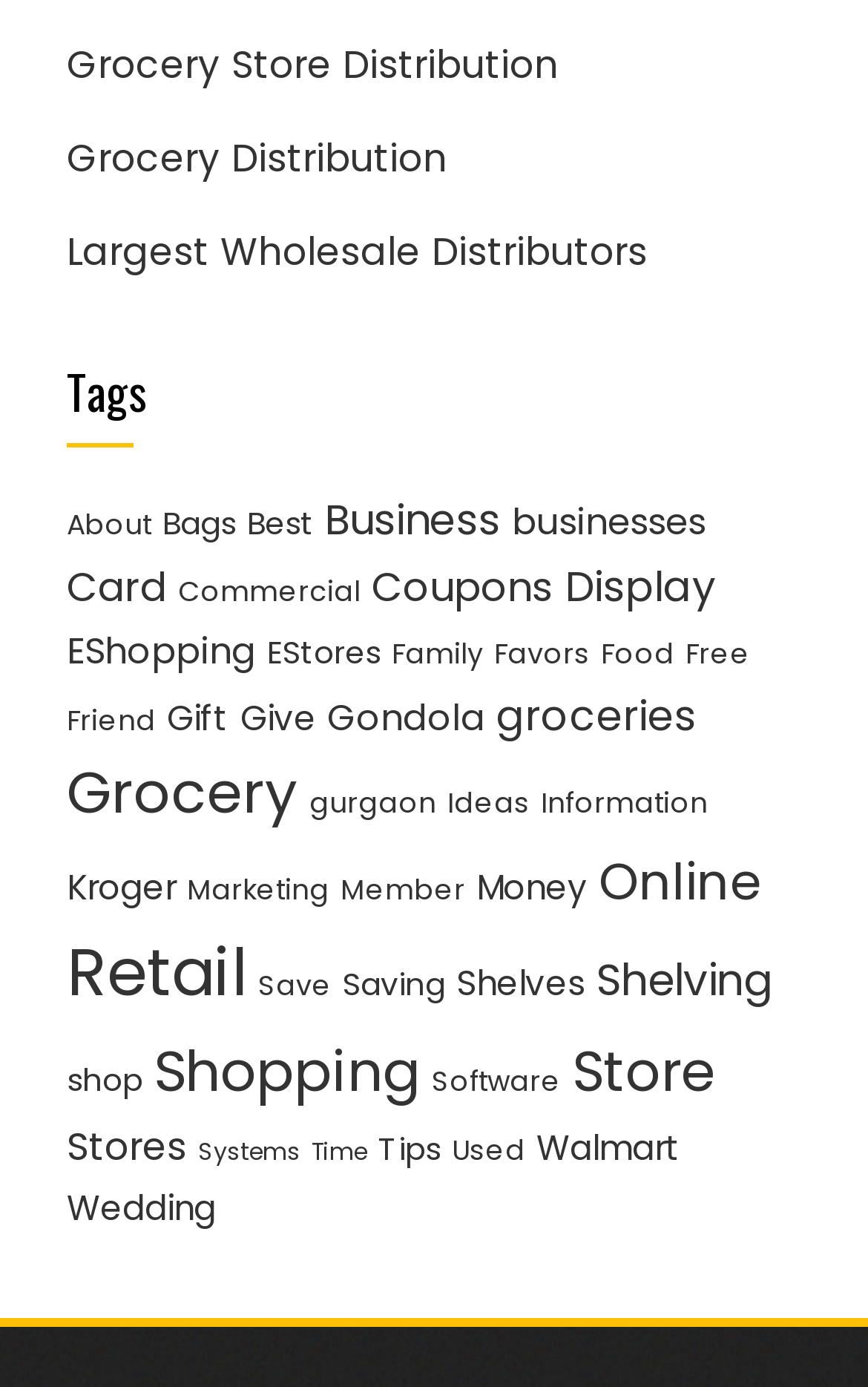Please answer the following question using a single word or phrase: 
How many links have exactly 4 items?

11